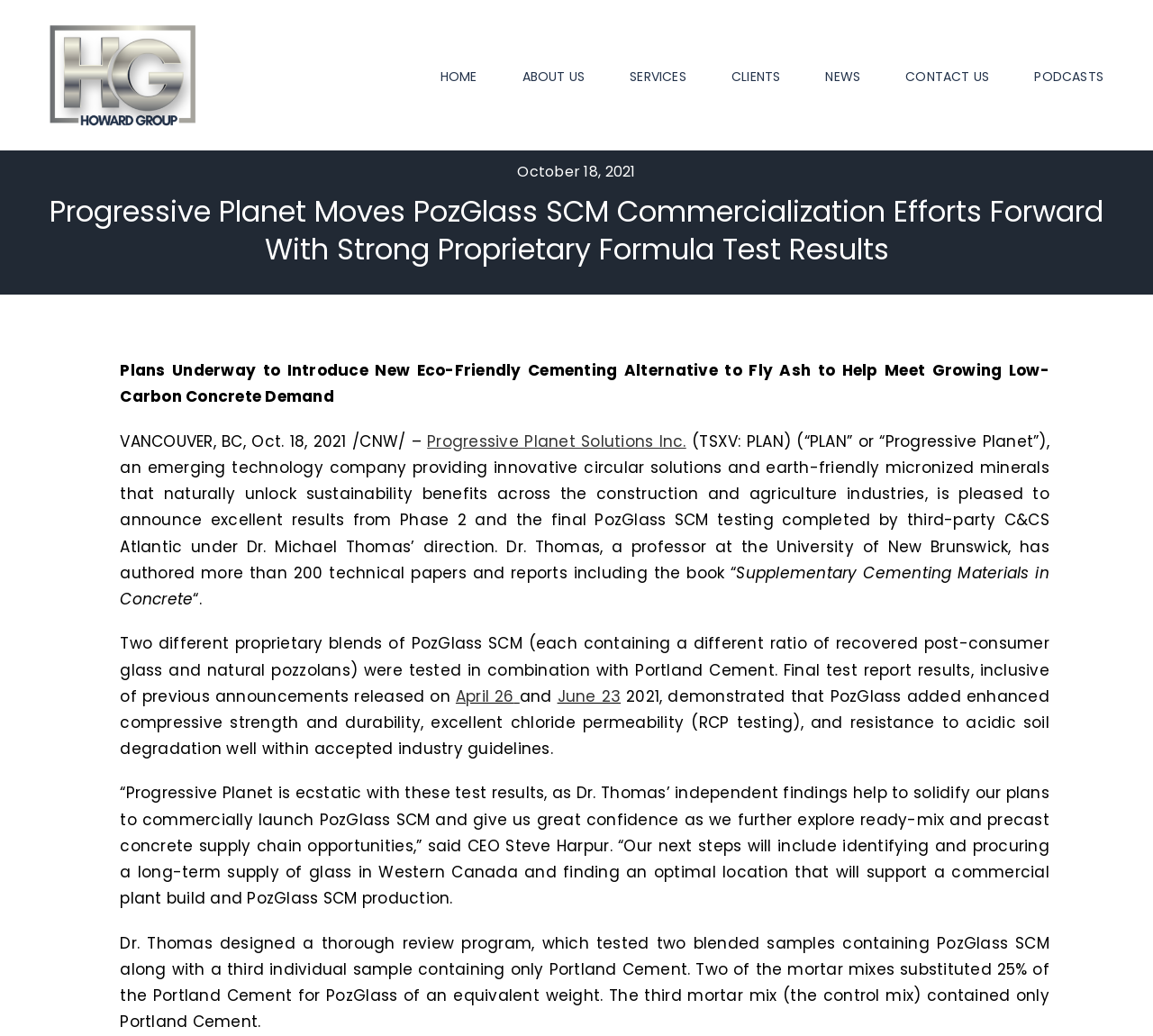Please mark the clickable region by giving the bounding box coordinates needed to complete this instruction: "Check the date of the news article".

[0.449, 0.155, 0.551, 0.175]